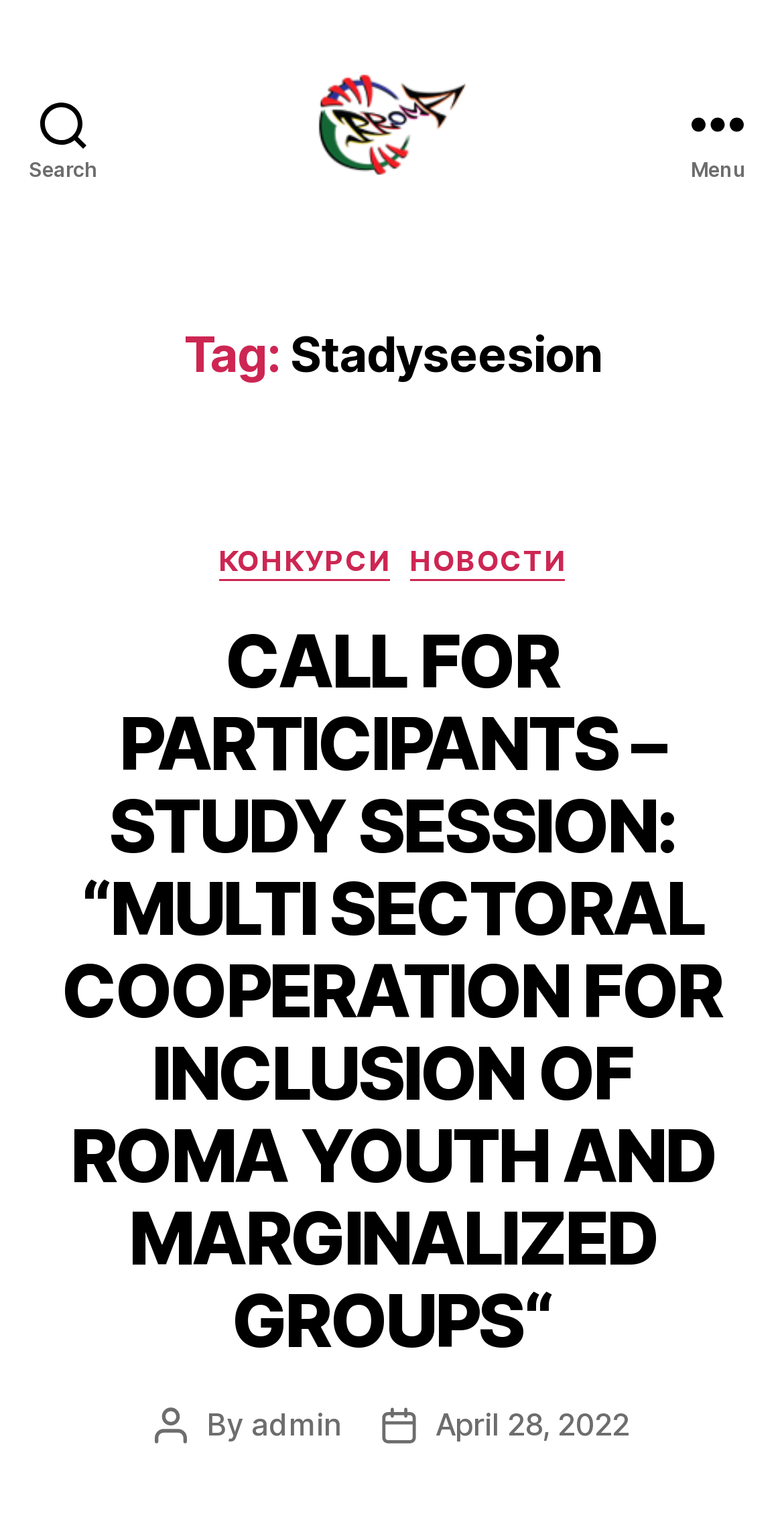Use a single word or phrase to answer this question: 
What is the category link below the header?

КОНКУРСИ